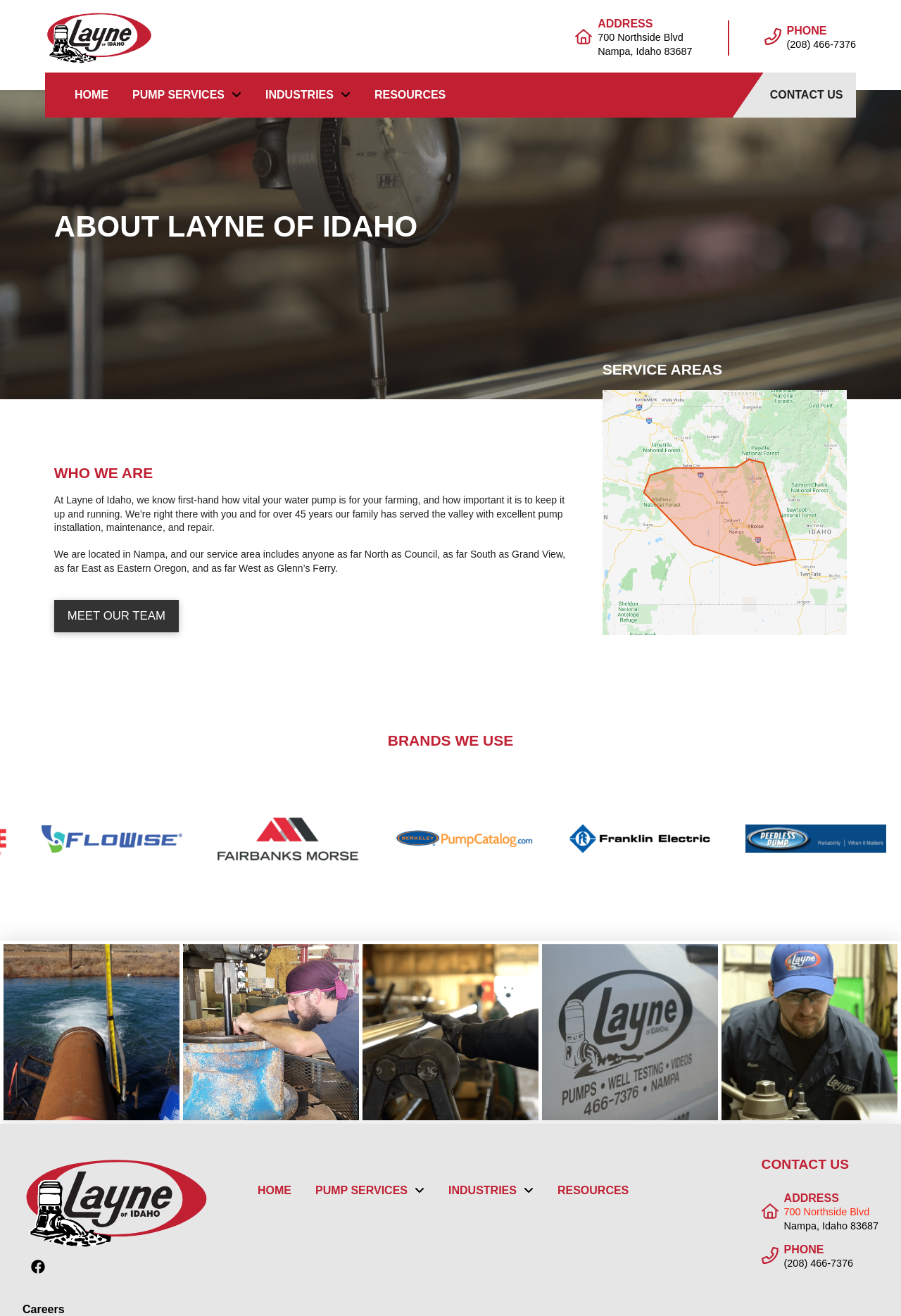Please locate the bounding box coordinates of the element that should be clicked to achieve the given instruction: "Click the 'MEET OUR TEAM' link".

[0.06, 0.456, 0.198, 0.481]